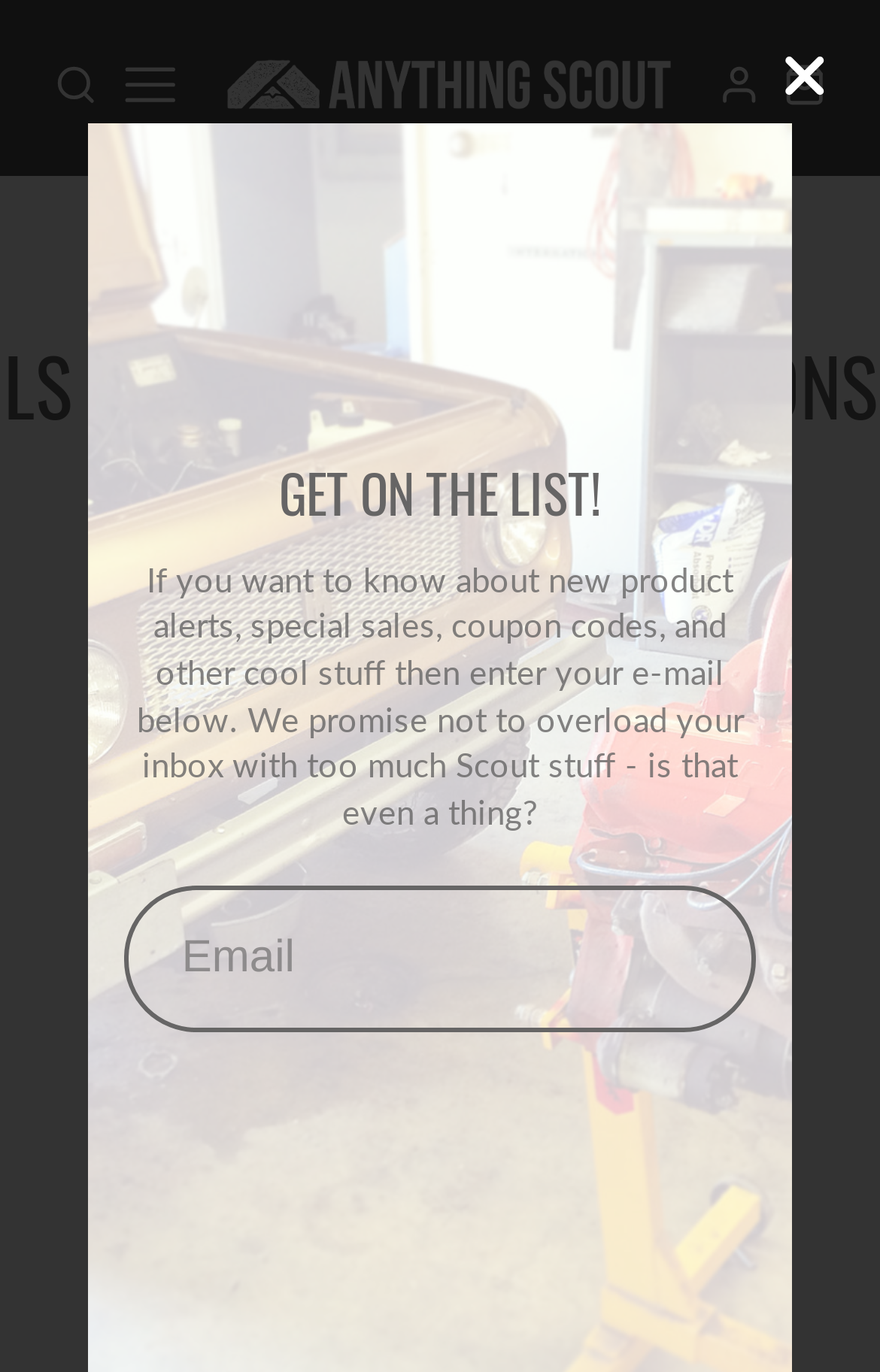Specify the bounding box coordinates (top-left x, top-left y, bottom-right x, bottom-right y) of the UI element in the screenshot that matches this description: parent_node: GET ON THE LIST!

[0.828, 0.0, 1.0, 0.11]